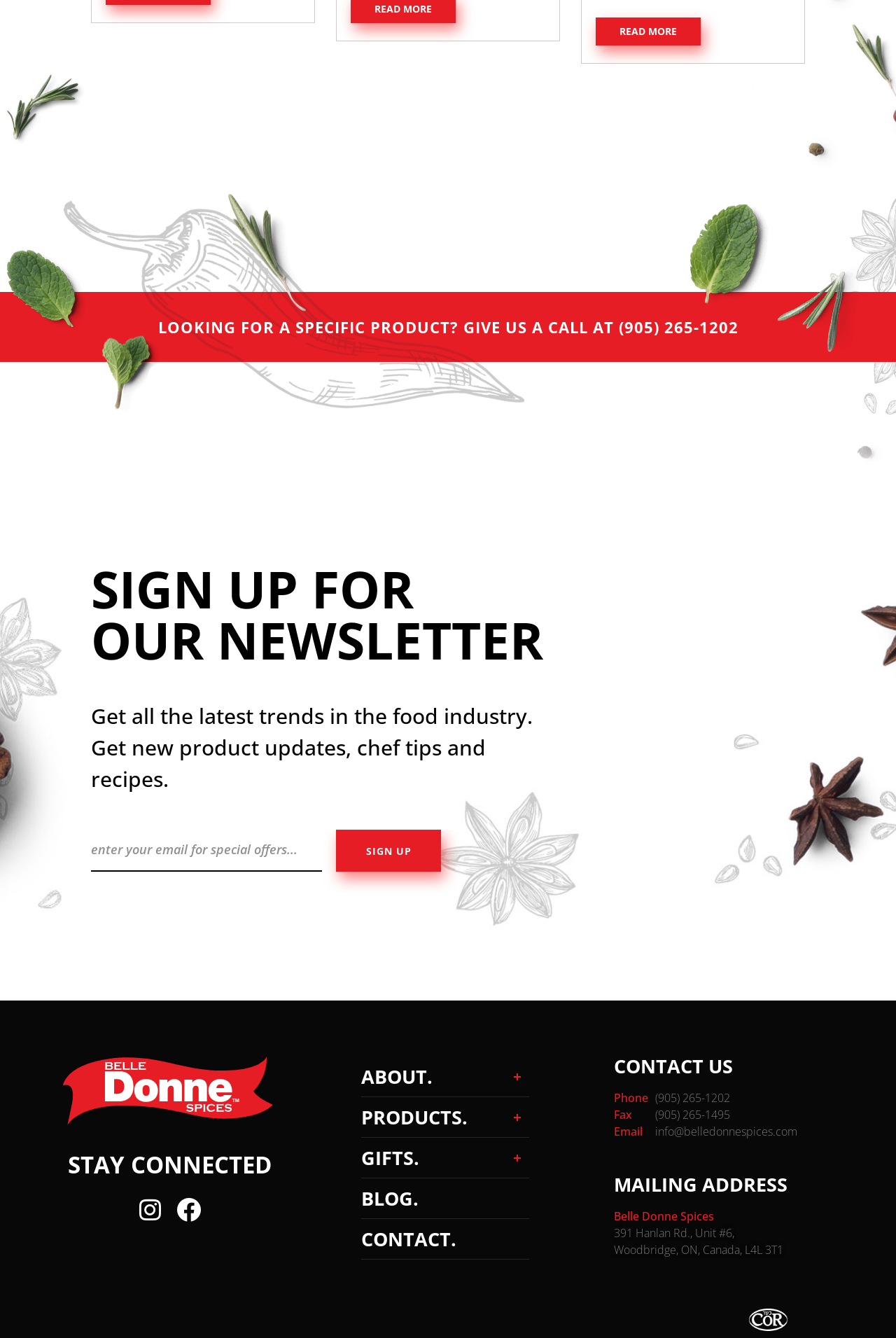Determine the bounding box coordinates of the clickable area required to perform the following instruction: "Click the 'READ MORE' link". The coordinates should be represented as four float numbers between 0 and 1: [left, top, right, bottom].

[0.665, 0.013, 0.782, 0.034]